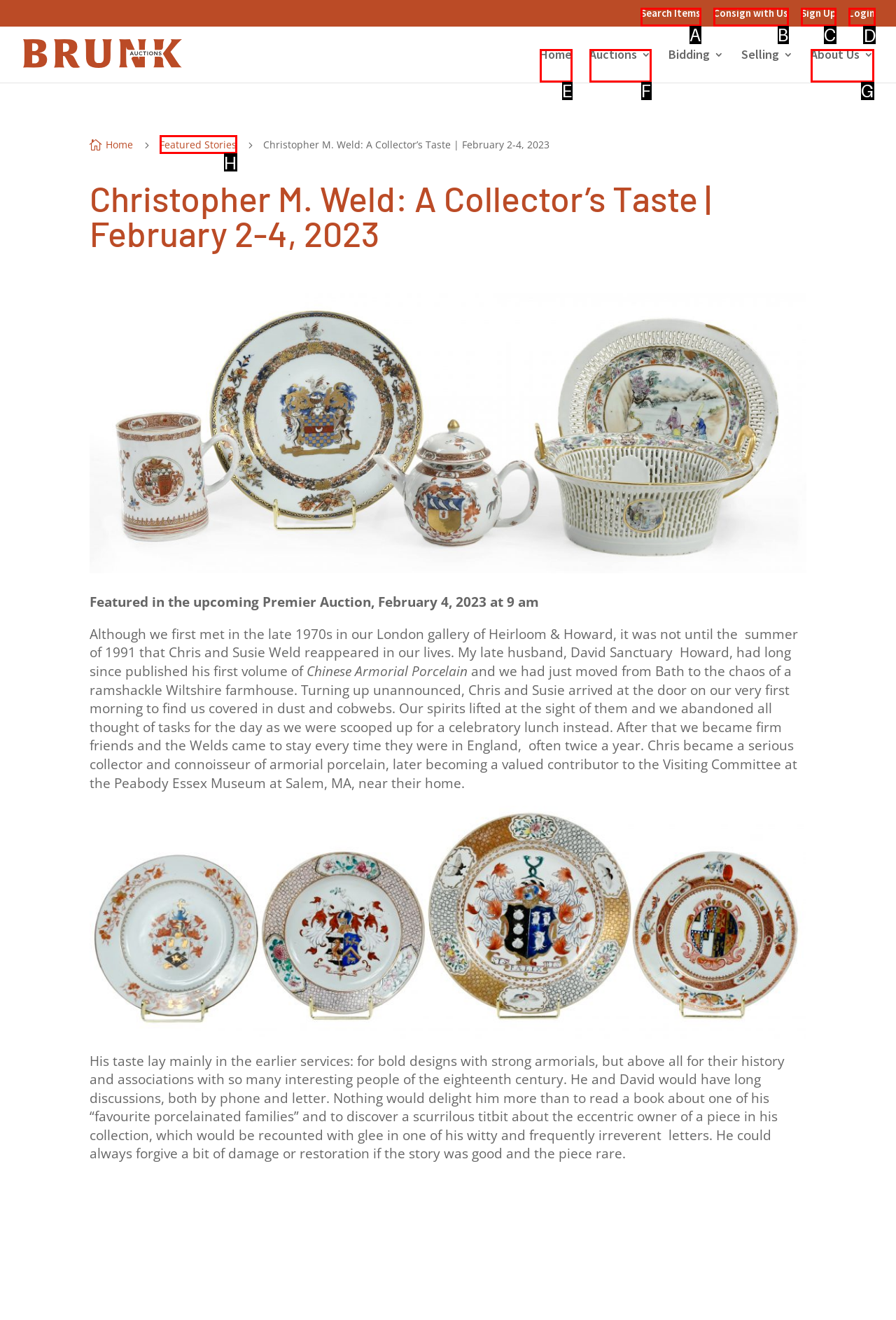Point out the letter of the HTML element you should click on to execute the task: Login
Reply with the letter from the given options.

D